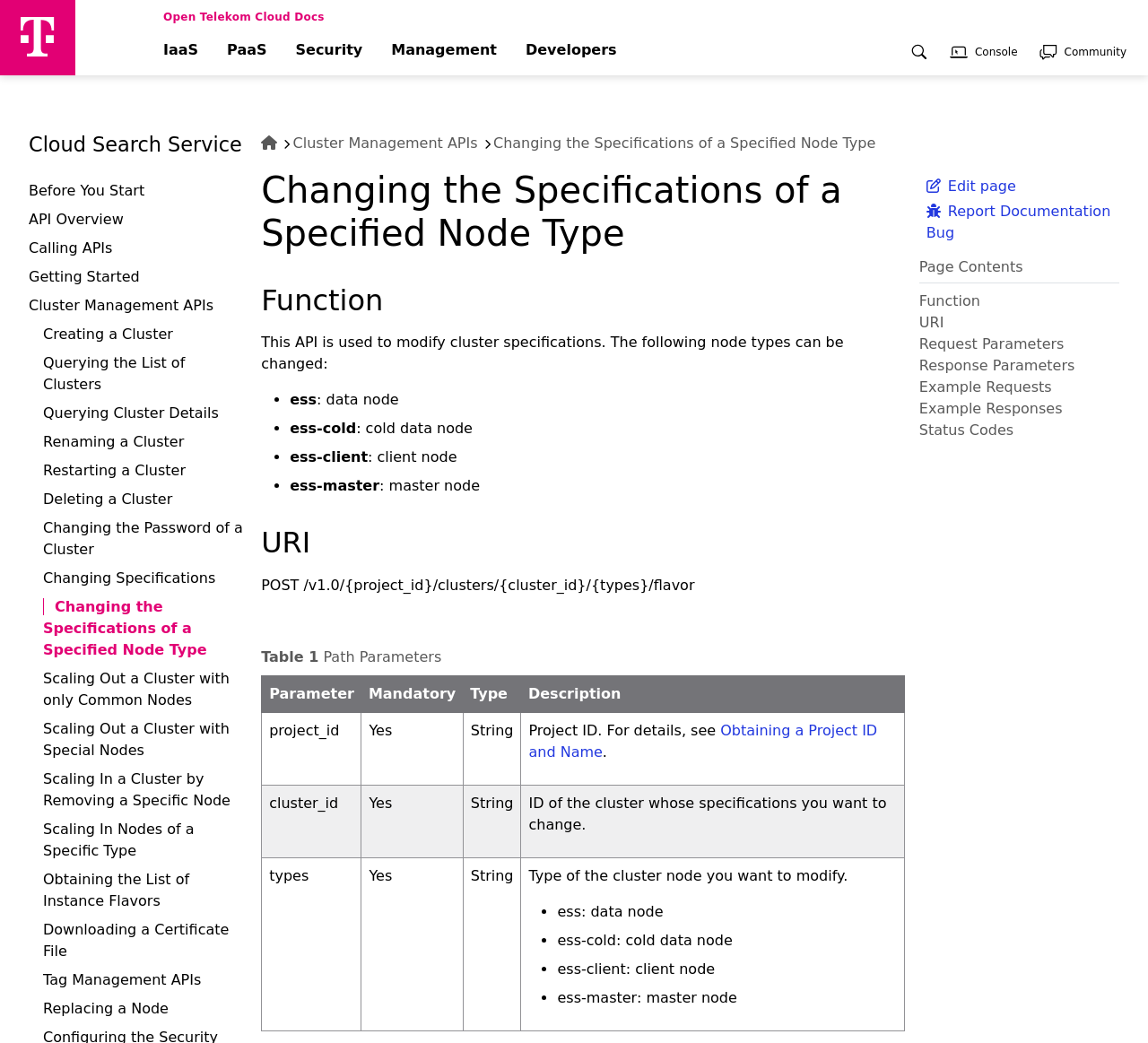Identify the bounding box coordinates for the element that needs to be clicked to fulfill this instruction: "Click the 'Search' menu item". Provide the coordinates in the format of four float numbers between 0 and 1: [left, top, right, bottom].

[0.793, 0.04, 0.809, 0.072]